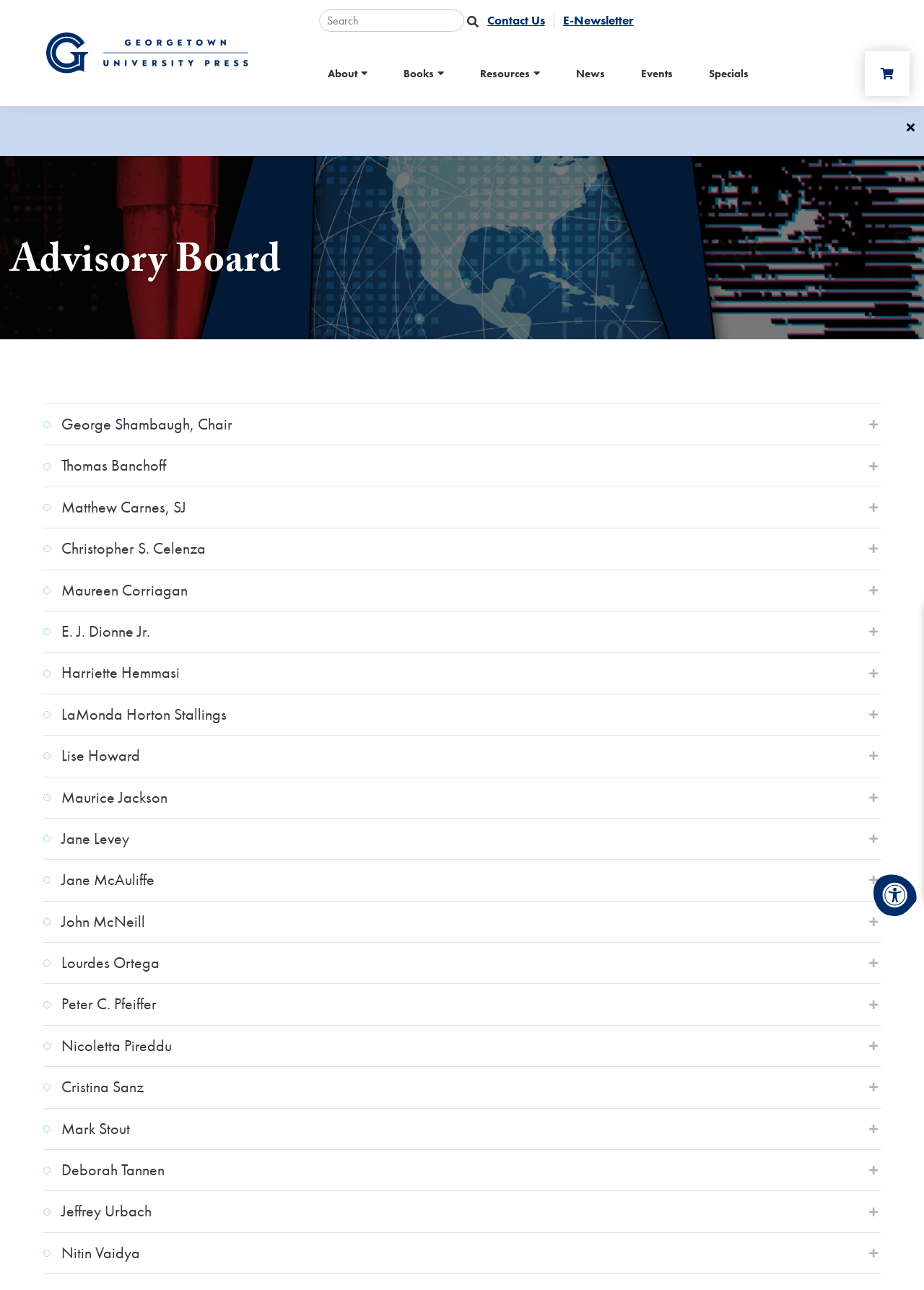Can you pinpoint the bounding box coordinates for the clickable element required for this instruction: "Click Accessibility Menu"? The coordinates should be four float numbers between 0 and 1, i.e., [left, top, right, bottom].

[0.945, 0.677, 0.992, 0.711]